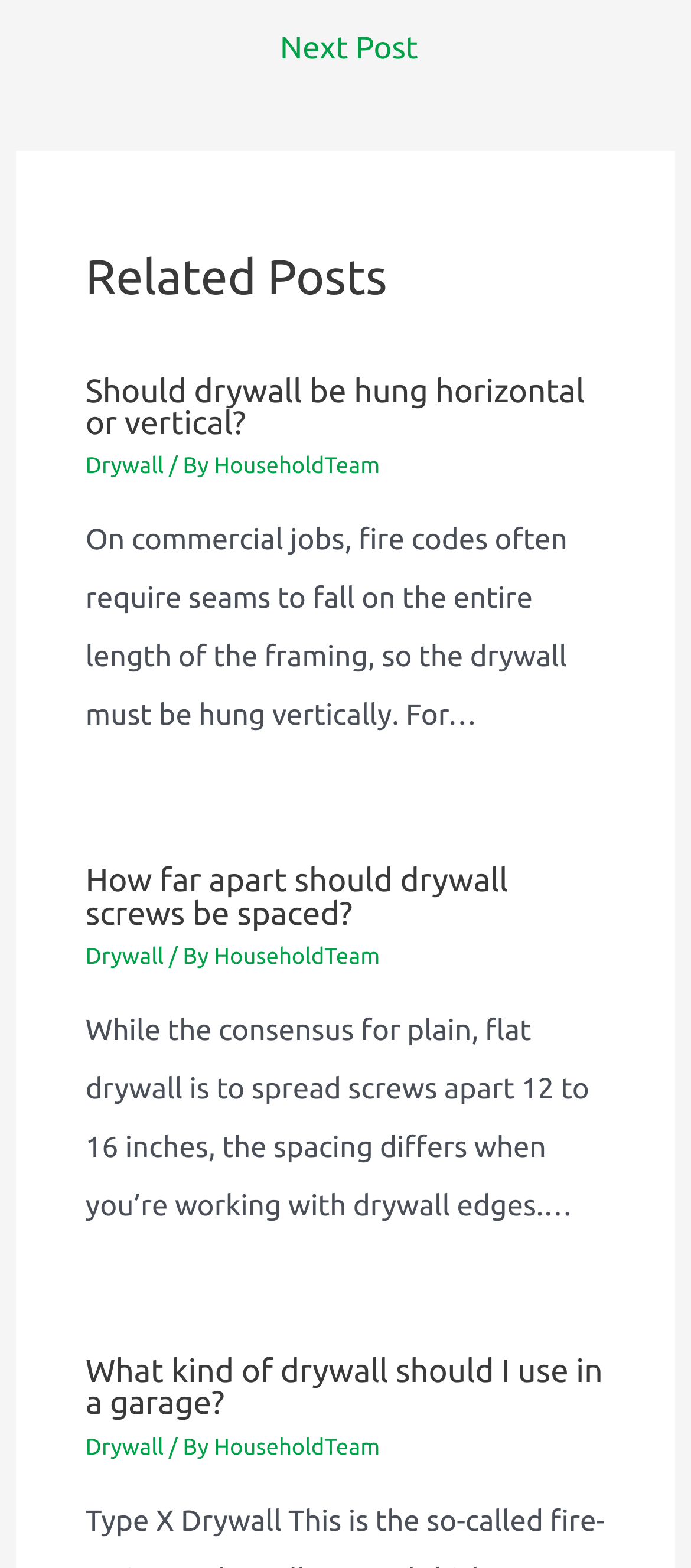Predict the bounding box of the UI element based on the description: "Next Post →". The coordinates should be four float numbers between 0 and 1, formatted as [left, top, right, bottom].

[0.028, 0.01, 0.982, 0.056]